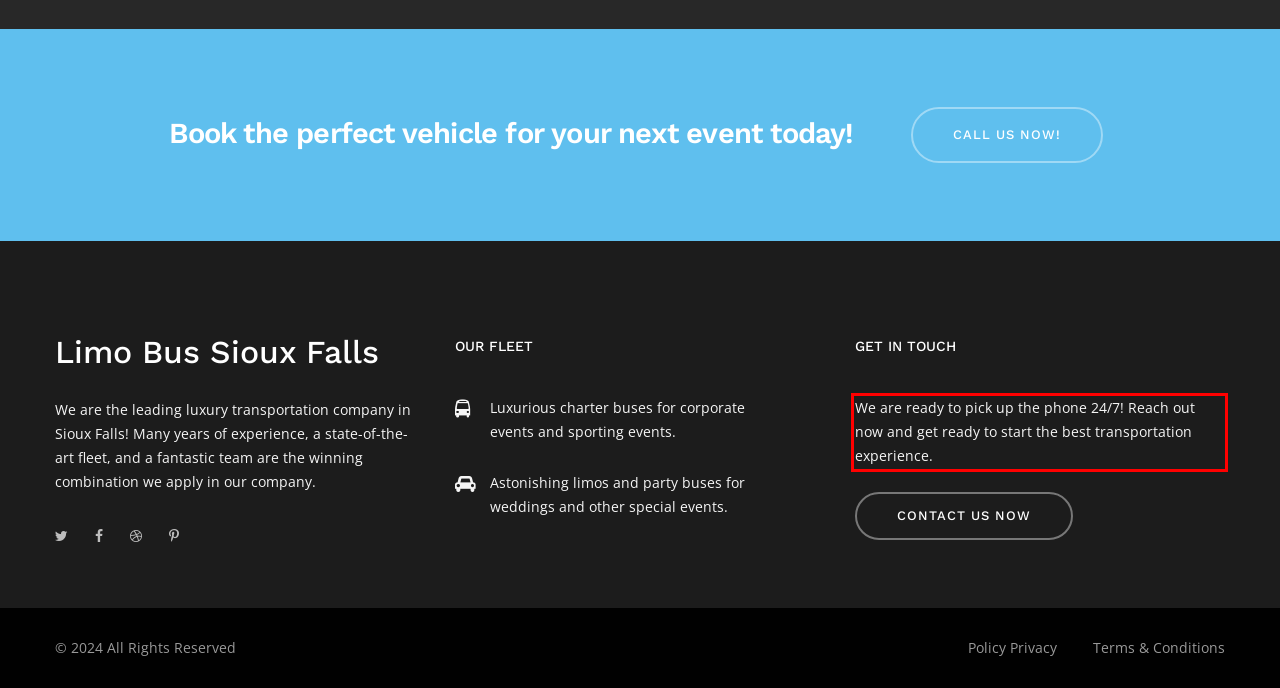Extract and provide the text found inside the red rectangle in the screenshot of the webpage.

We are ready to pick up the phone 24/7! Reach out now and get ready to start the best transportation experience.